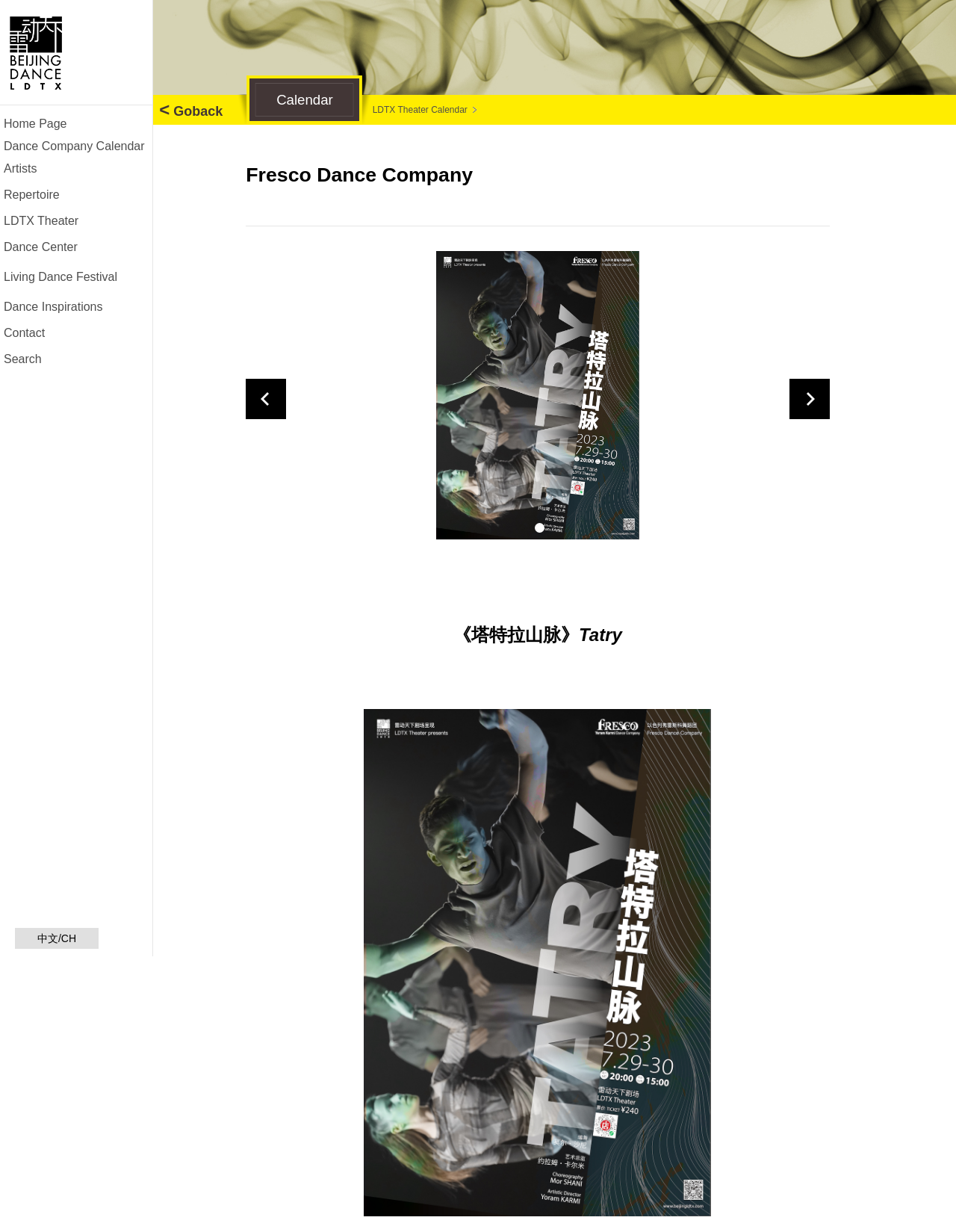Locate the bounding box of the UI element based on this description: "Living Dance Festival". Provide four float numbers between 0 and 1 as [left, top, right, bottom].

[0.004, 0.213, 0.151, 0.237]